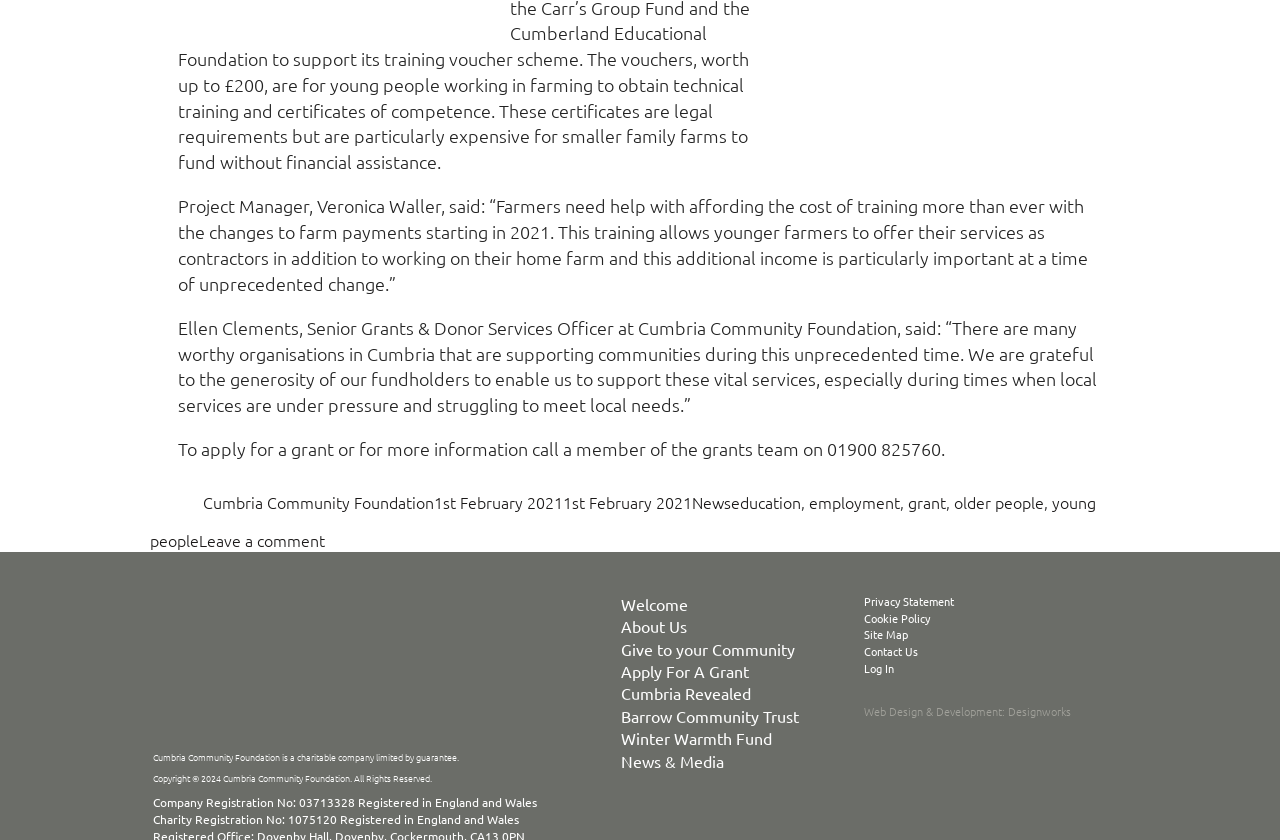Find the UI element described as: "Web Design & Development" and predict its bounding box coordinates. Ensure the coordinates are four float numbers between 0 and 1, [left, top, right, bottom].

[0.675, 0.837, 0.783, 0.856]